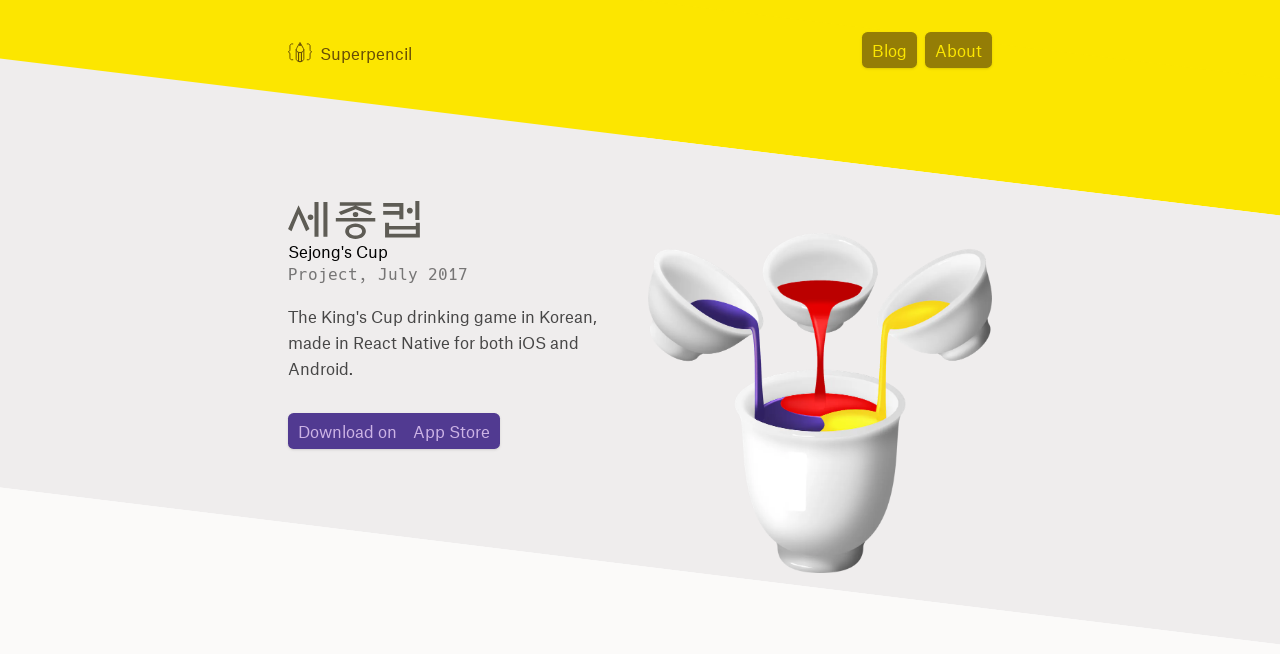Please answer the following question using a single word or phrase: 
What is the theme of the image below the 'Project, July 2017' heading?

Cups blending contents